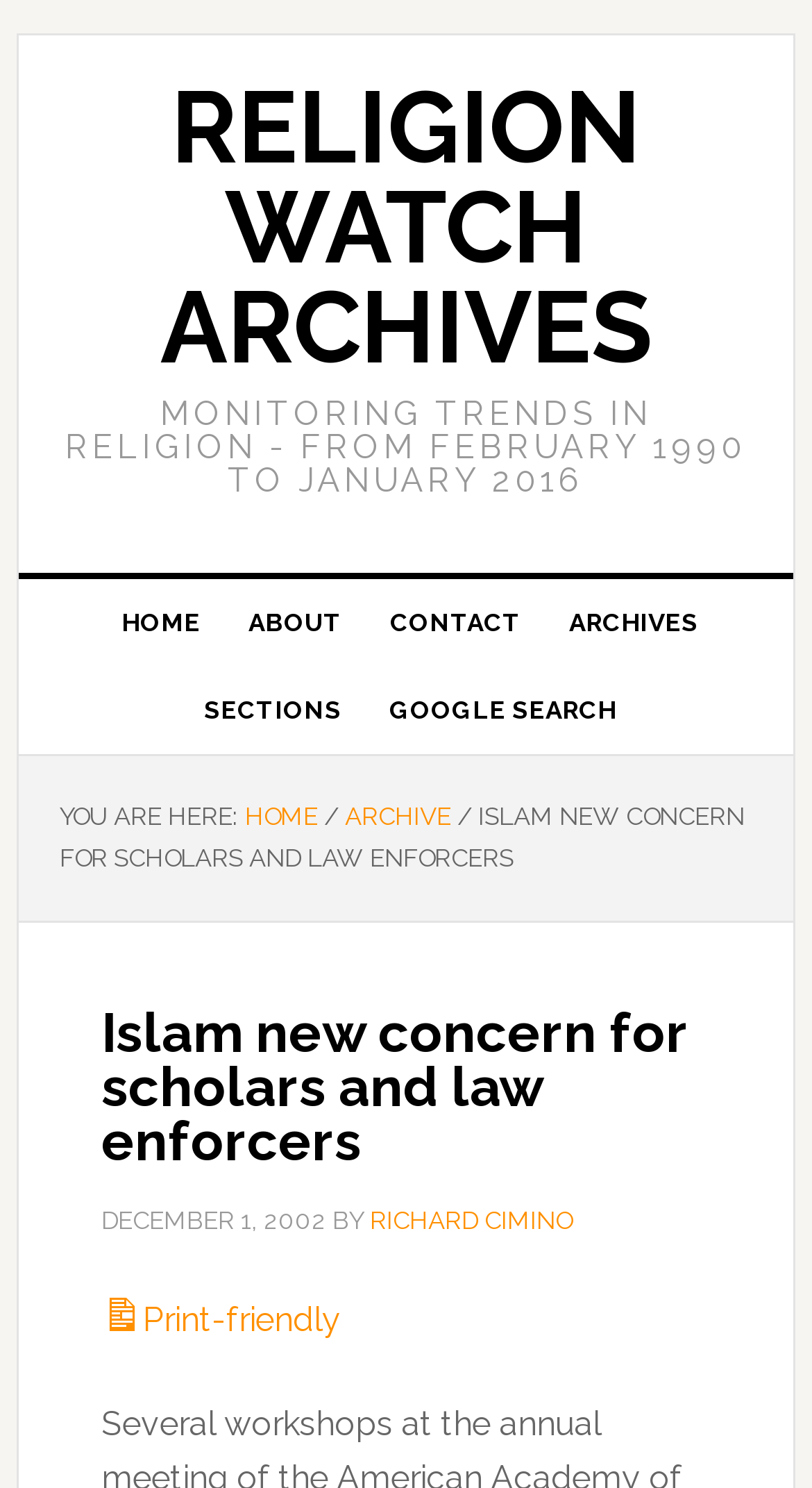Given the element description: "Google Search", predict the bounding box coordinates of the UI element it refers to, using four float numbers between 0 and 1, i.e., [left, top, right, bottom].

[0.449, 0.448, 0.79, 0.507]